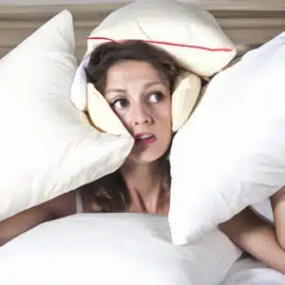What is the purpose of the article 'How To Deal with Snoring Partner'?
Examine the image and provide an in-depth answer to the question.

The article 'How To Deal with Snoring Partner' aims to provide effective solutions to manage snoring issues, as highlighted by the image depicting the challenges of dealing with a snoring partner and the need to find ways to overcome this problem.